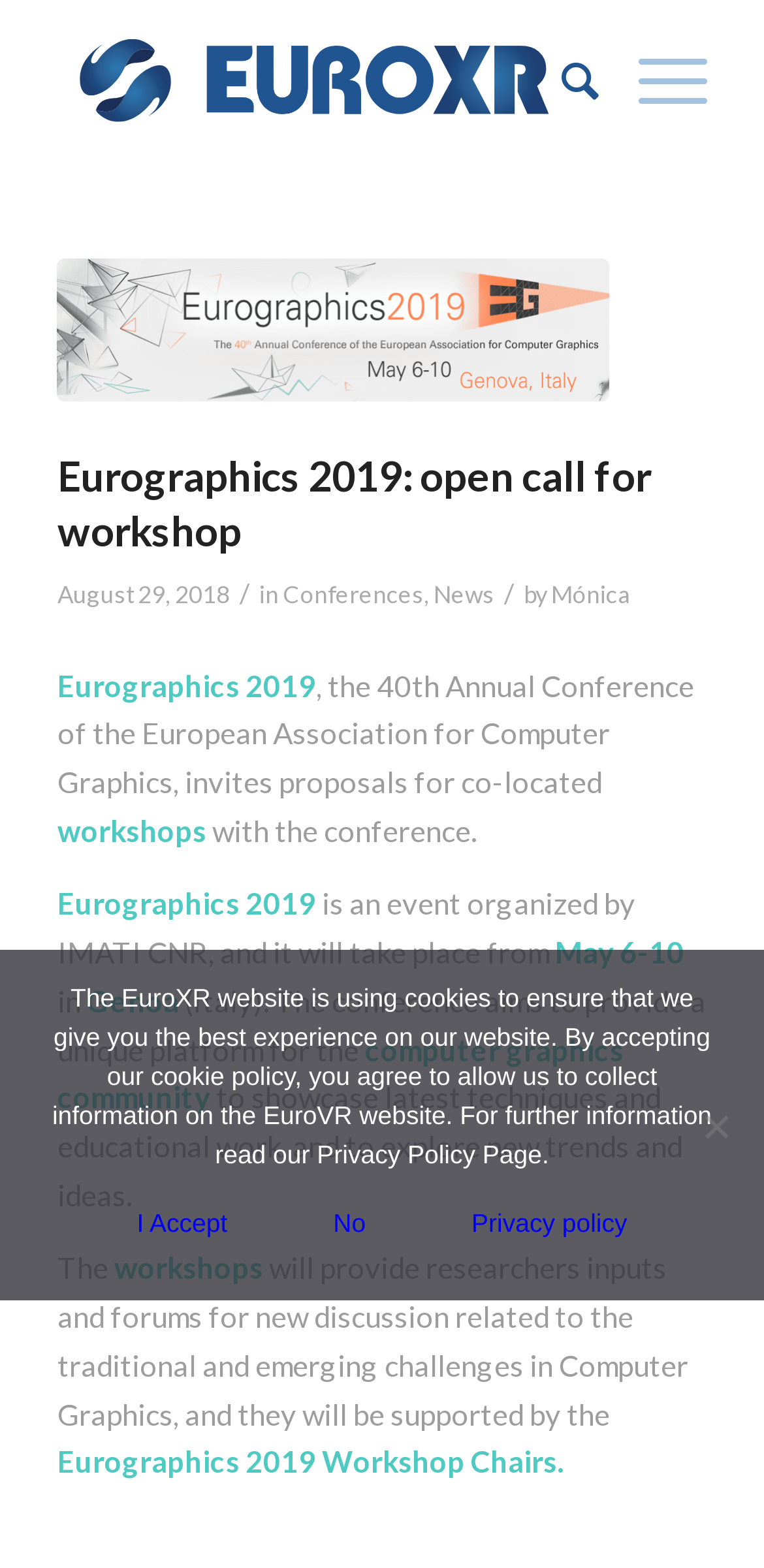Could you highlight the region that needs to be clicked to execute the instruction: "Learn about the workshops"?

[0.149, 0.797, 0.344, 0.82]